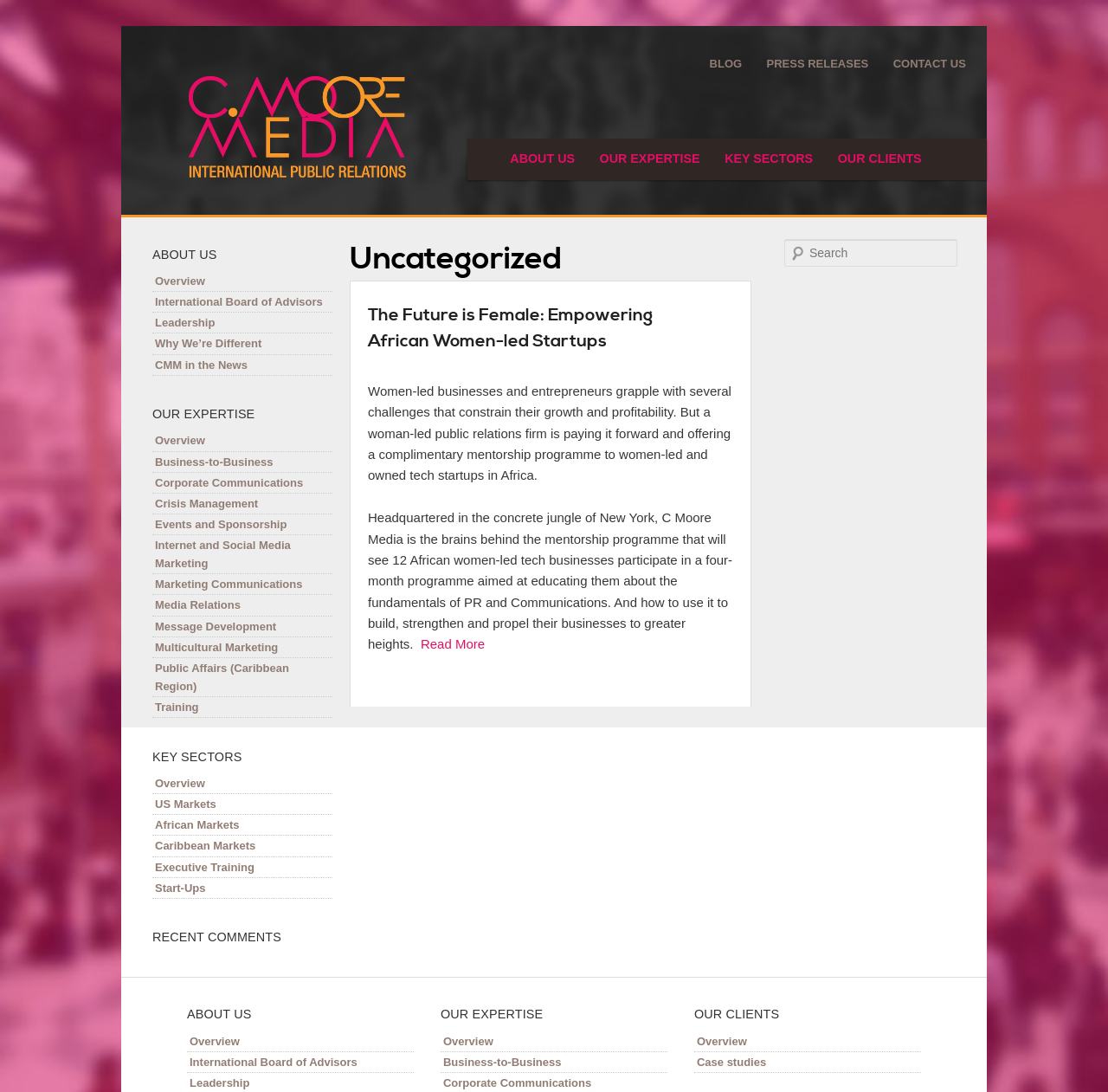Find the bounding box coordinates of the element you need to click on to perform this action: 'Click on the 'CONTACT US' link'. The coordinates should be represented by four float values between 0 and 1, in the format [left, top, right, bottom].

[0.804, 0.049, 0.874, 0.067]